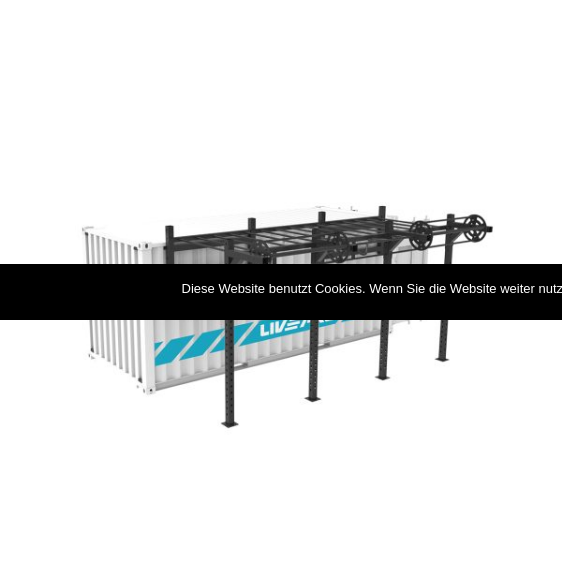Give an in-depth summary of the scene depicted in the image.

The image showcases the "TRAINING BOX LP6022," a fitness apparatus designed for versatile indoor and outdoor training. The structure is supported by sturdy black metal poles that hold a framework for various exercise equipment or activities. In the background, a white shipping container can be seen, emblazoned with a striking "LIVEPRO" logo in blue, indicating the brand associated with this innovative training solution. This setup aims to provide a modern and functional space for fitness enthusiasts, combining the elements of a gym and a portable training center.